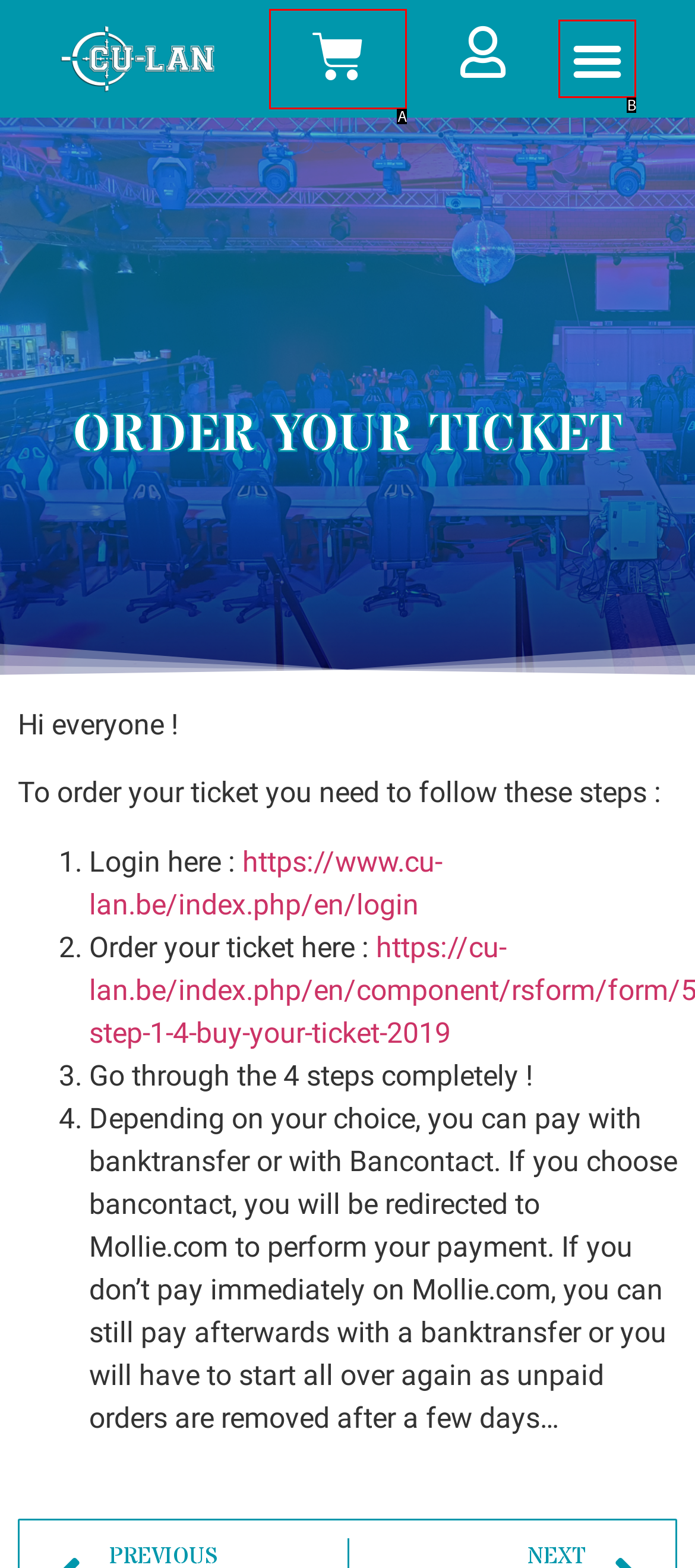Choose the letter that best represents the description: € 0,00 0 Cart. Provide the letter as your response.

A